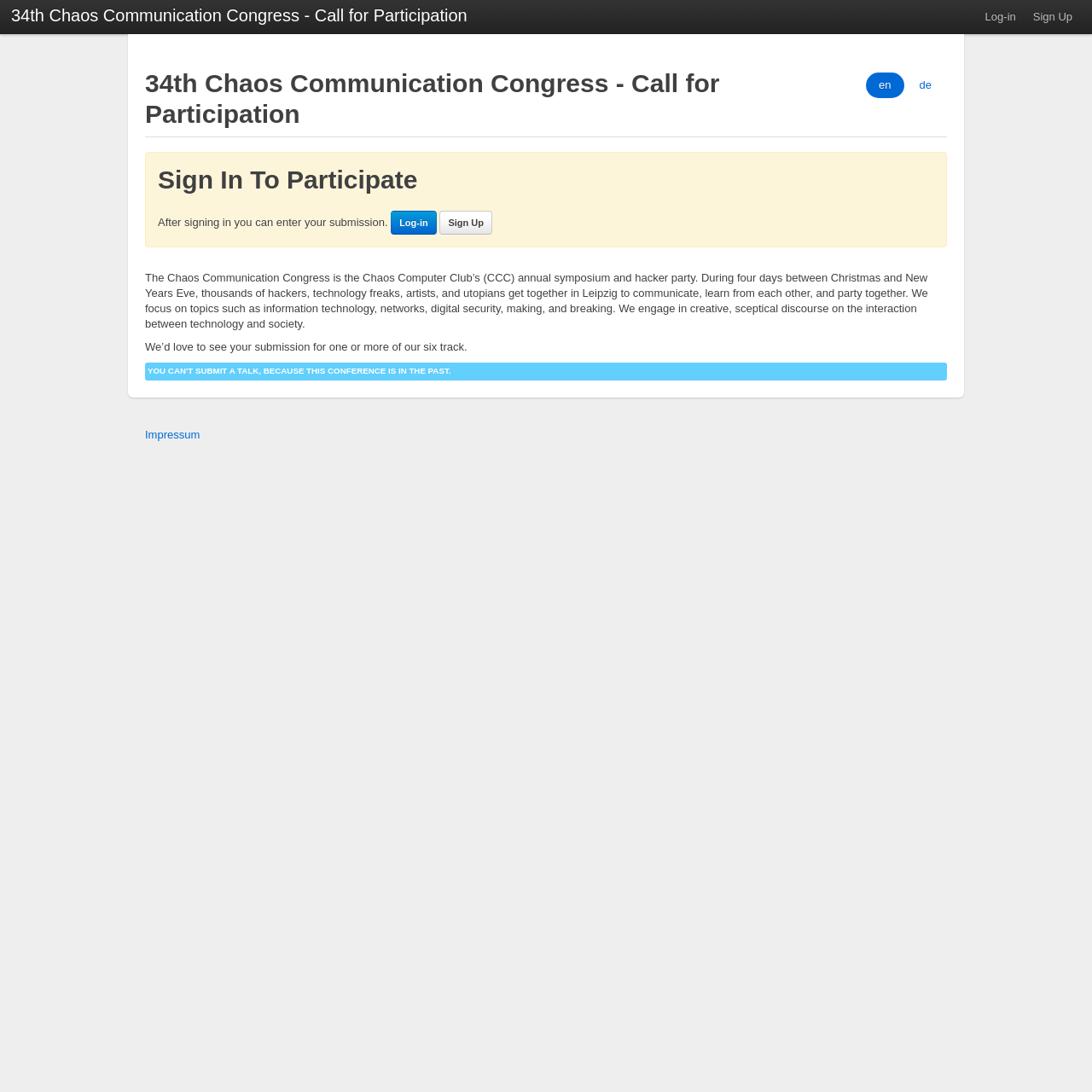Please provide a one-word or short phrase answer to the question:
What is the focus of the event?

Technology and society